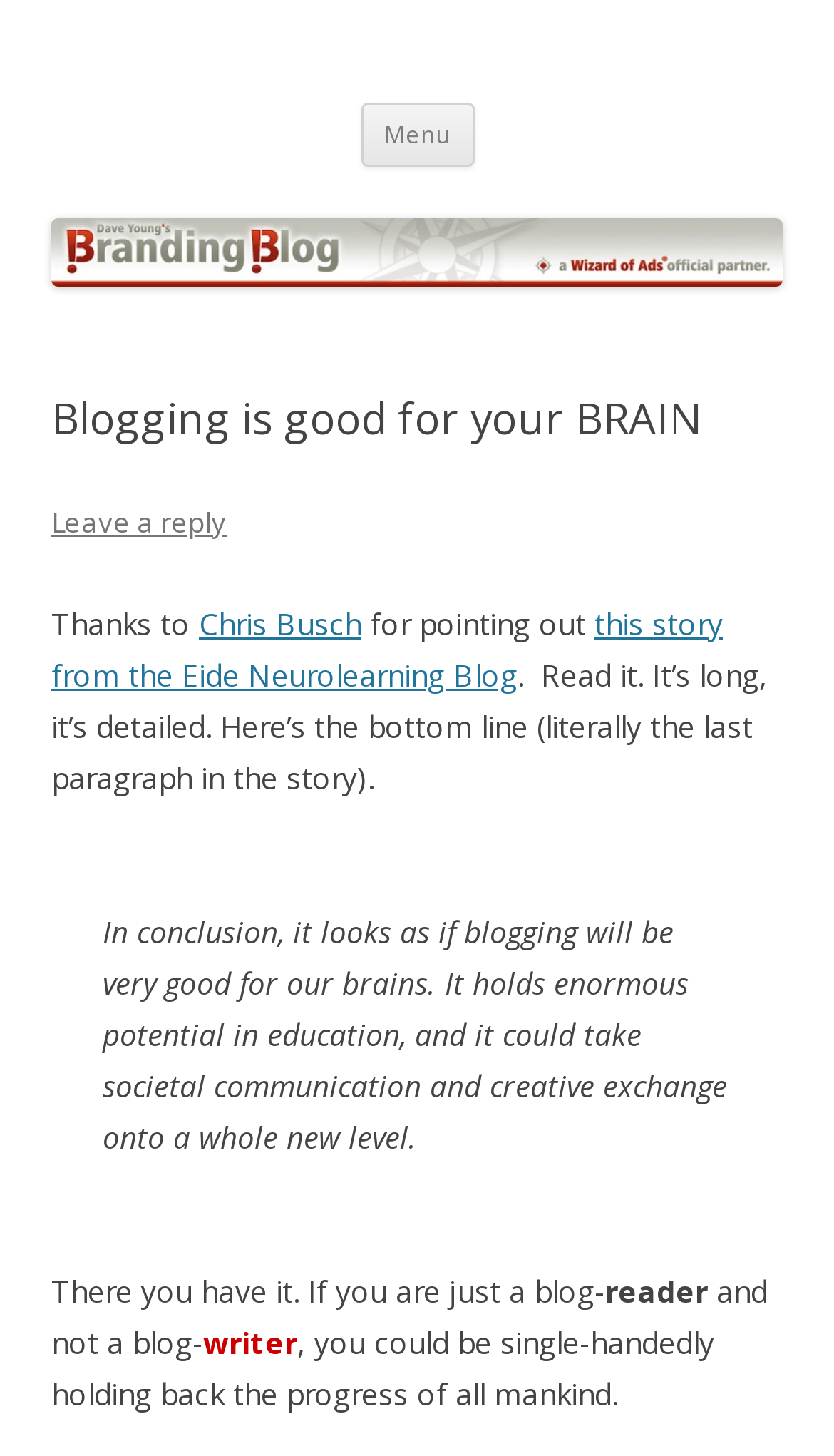Respond to the question below with a concise word or phrase:
What is the topic of the blog post?

Blogging and brain